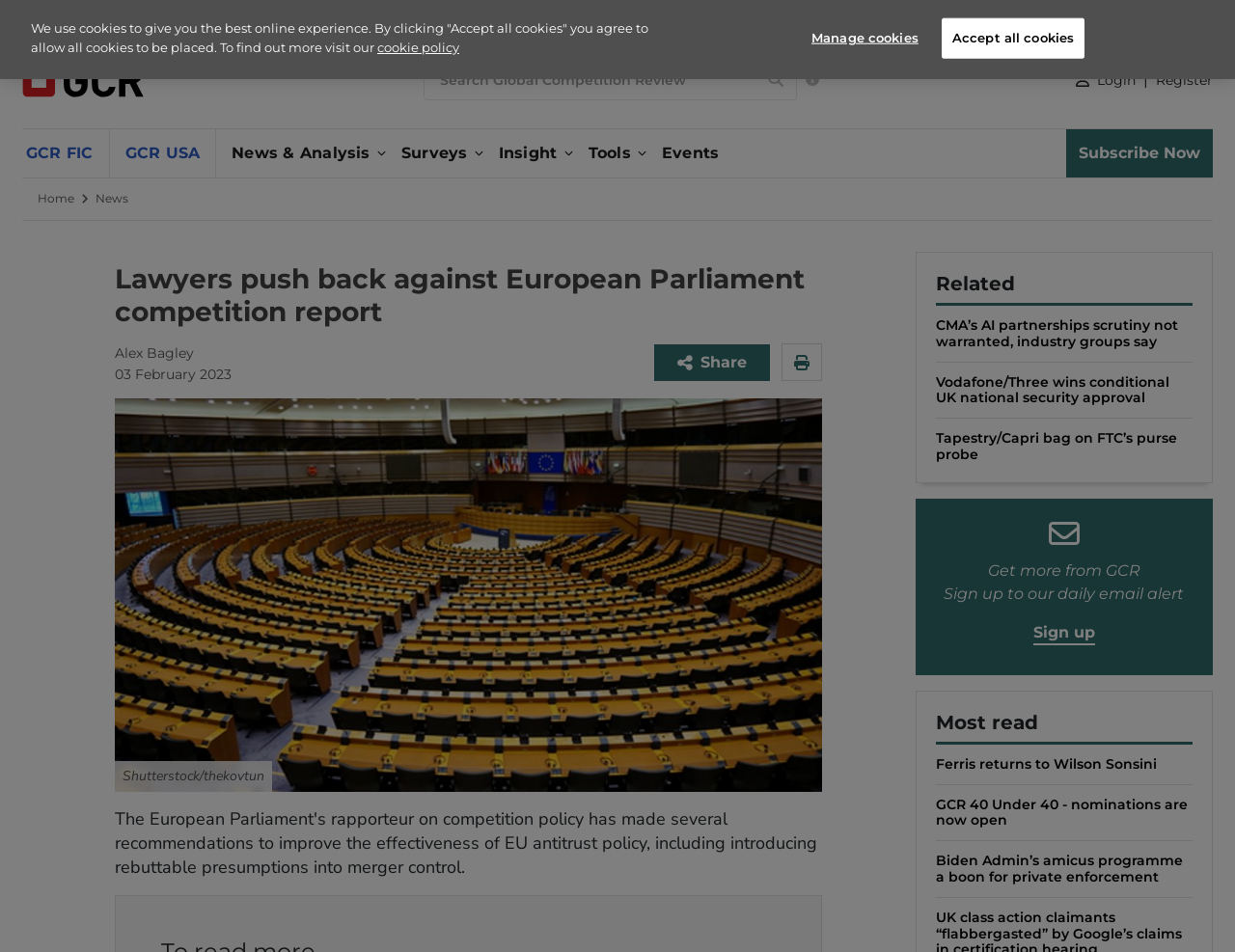Summarize the contents and layout of the webpage in detail.

The webpage appears to be a news article from Global Competition Review, with the title "Lawyers push back against European Parliament competition report". At the top of the page, there is a navigation bar with links to "GCR Alerts", "About Us", and the website's logo. A search bar is located to the right of the logo. 

Below the navigation bar, there are several links to different sections of the website, including "GCR FIC", "GCR USA", "News & Analysis", and "Events". A "Subscribe Now" button is located at the far right of this section.

The main article is displayed below, with a heading that matches the title of the webpage. The article is accompanied by a photo, and there are links to related articles below the main content. These related articles have headings such as "CMA’s AI partnerships scrutiny not warranted, industry groups say" and "Vodafone/Three wins conditional UK national security approval".

To the right of the main article, there is a section with links to other news articles, including "Most read" and "Ferris returns to Wilson Sonsini". A "Get more from GCR" section is located below this, with a link to sign up for a daily email alert.

At the very bottom of the page, there is a cookie policy notification with buttons to "Manage cookies" and "Accept all cookies".